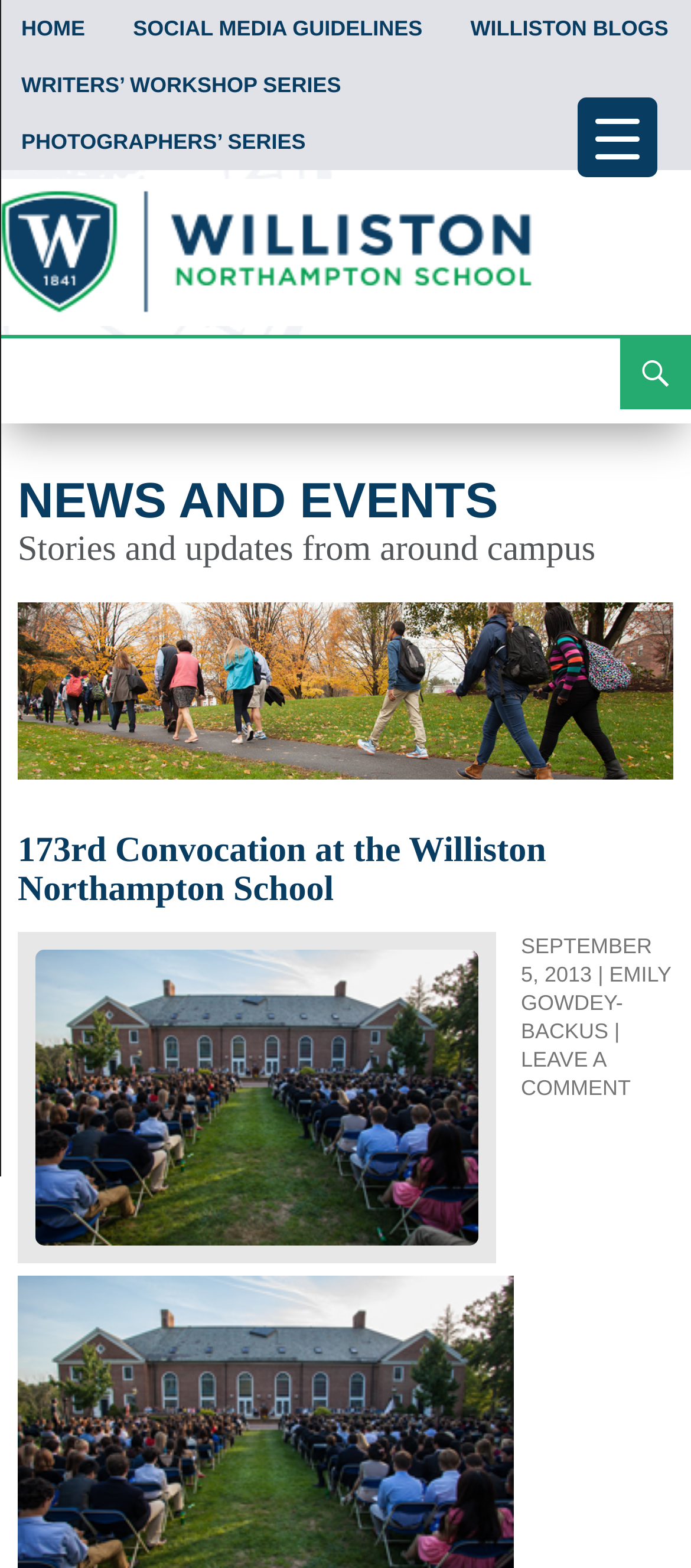Can you specify the bounding box coordinates for the region that should be clicked to fulfill this instruction: "read 173rd Convocation at the Williston Northampton School".

[0.051, 0.69, 0.692, 0.709]